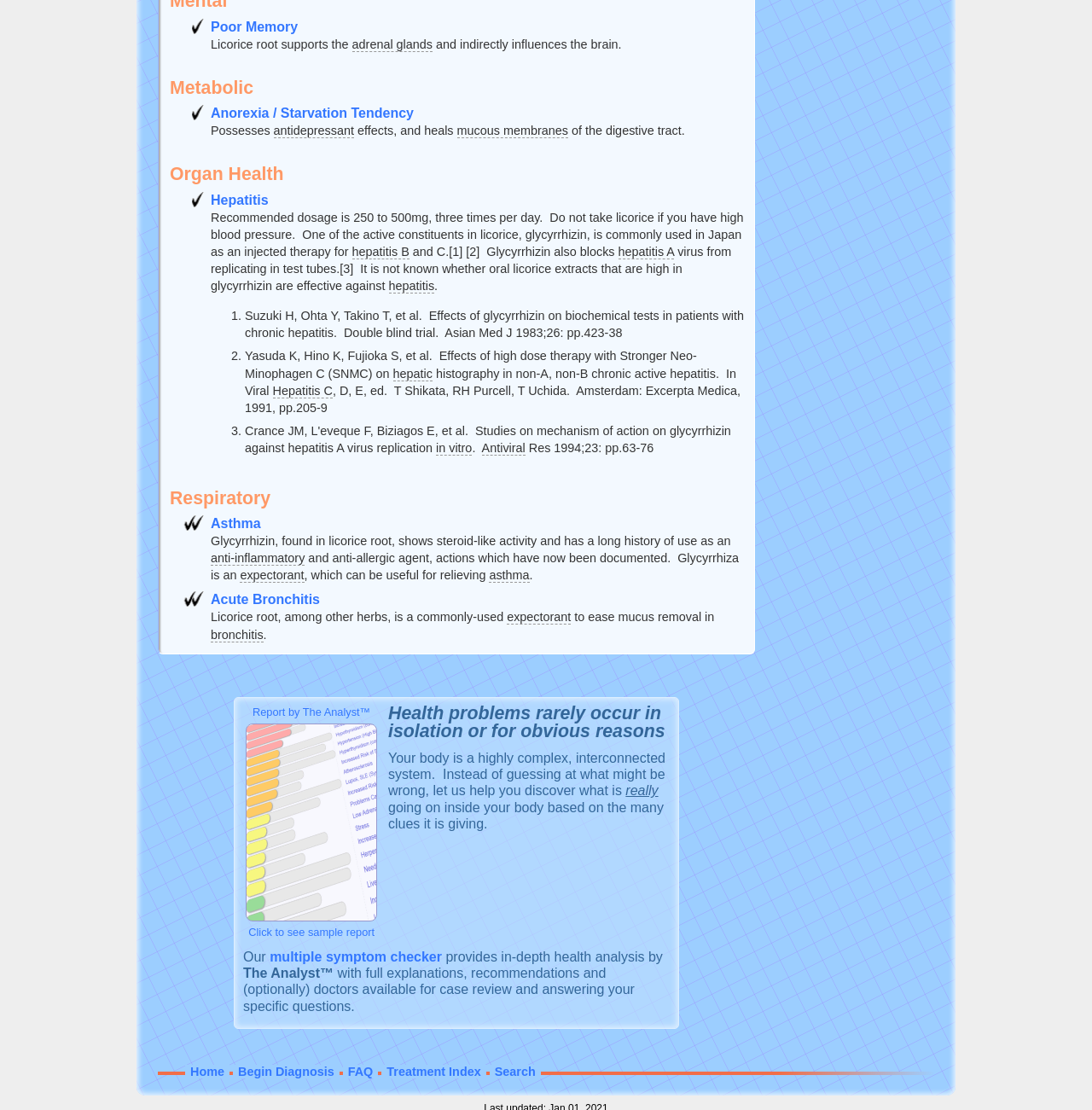Select the bounding box coordinates of the element I need to click to carry out the following instruction: "search for something".

None